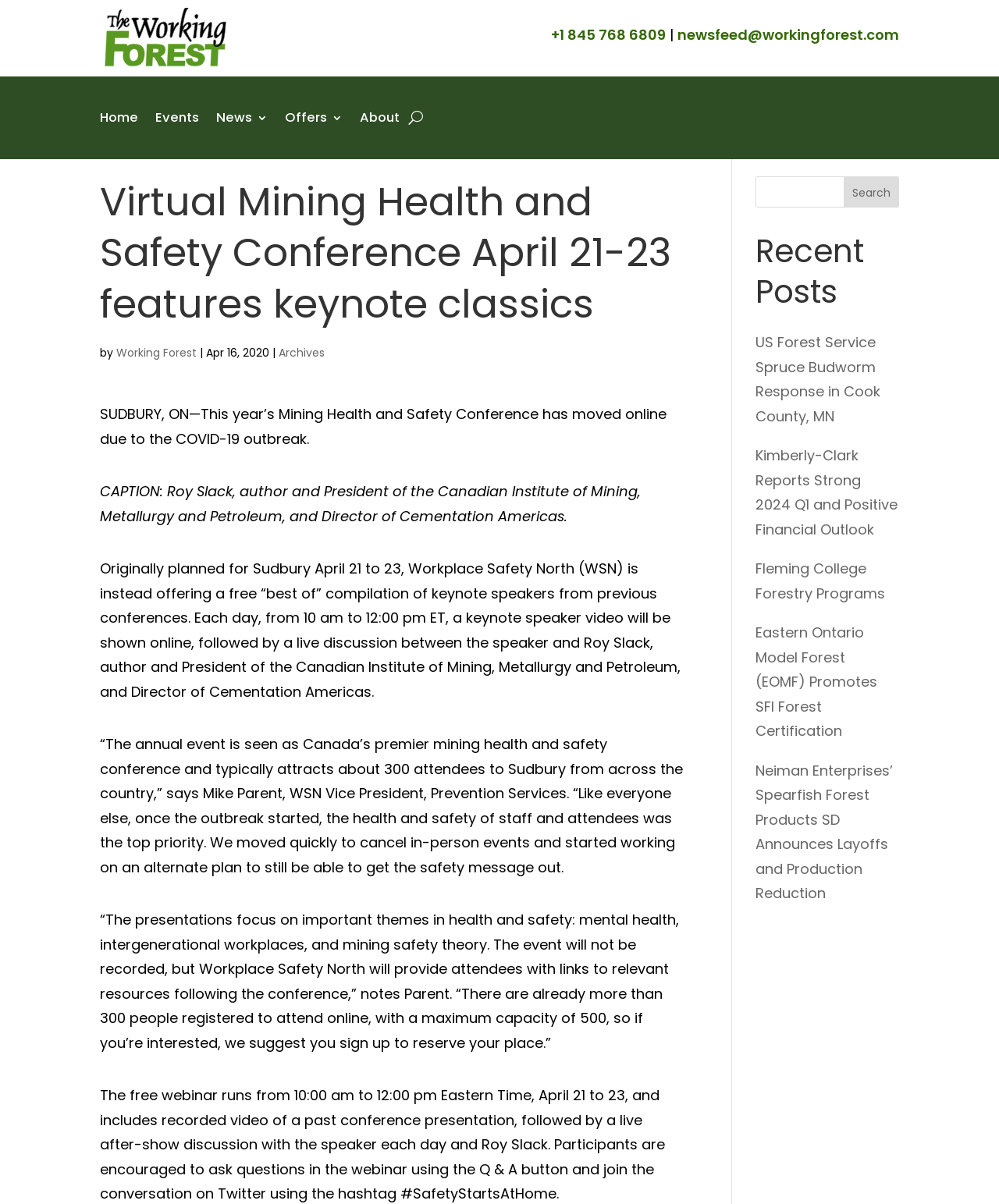Please provide a one-word or short phrase answer to the question:
What is the date of the conference?

April 21-23